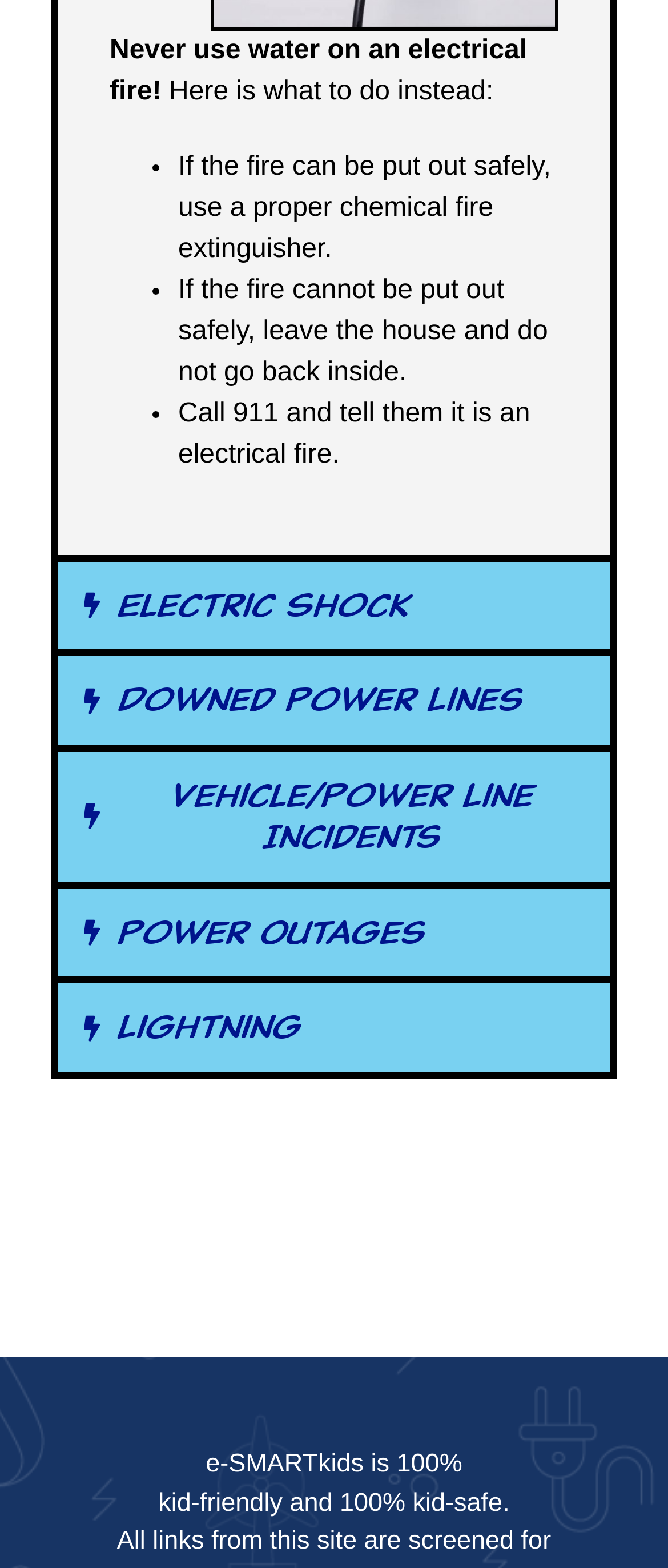How many tabs are available on the webpage?
Provide a one-word or short-phrase answer based on the image.

5